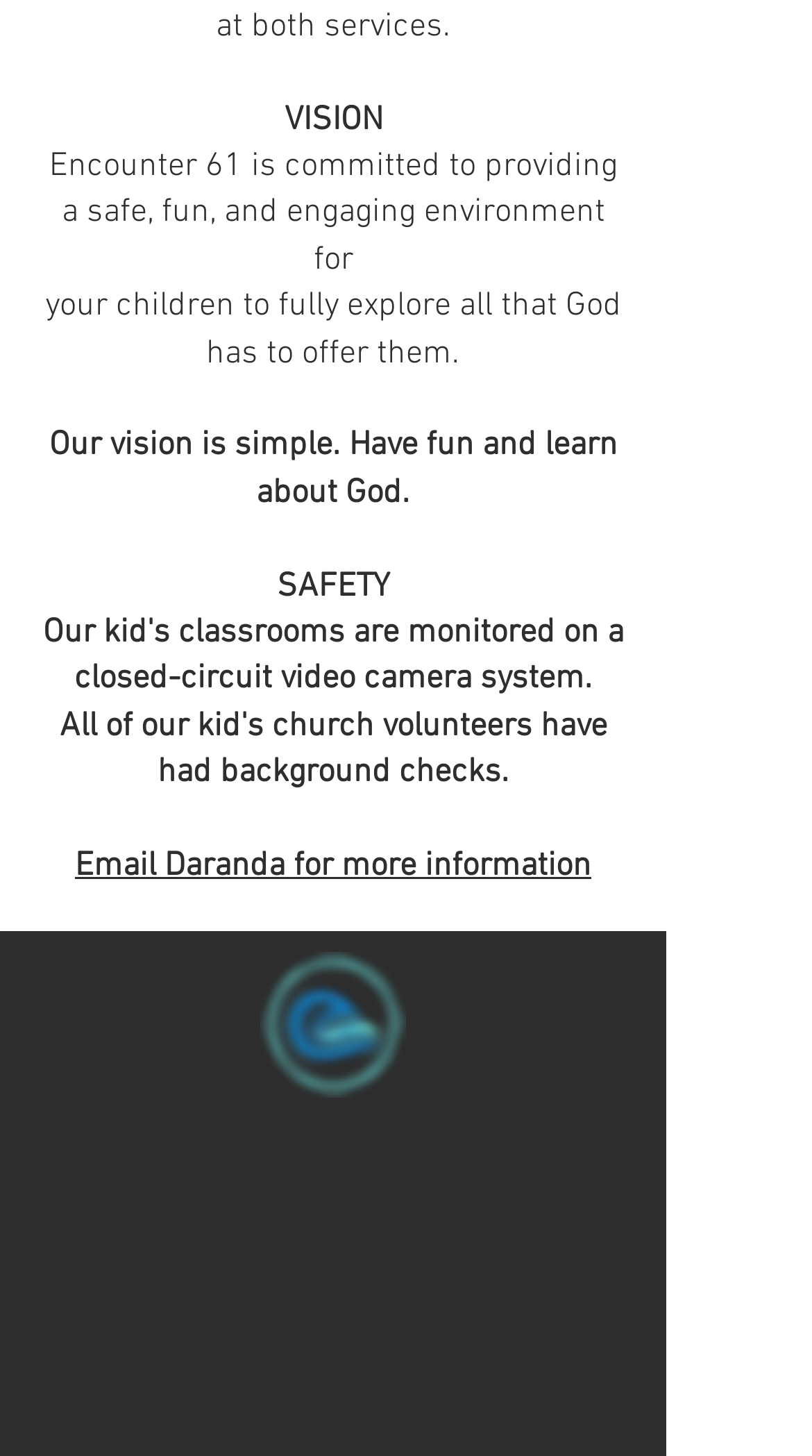Predict the bounding box of the UI element based on the description: "encounter61church@gmail.com". The coordinates should be four float numbers between 0 and 1, formatted as [left, top, right, bottom].

[0.096, 0.77, 0.724, 0.8]